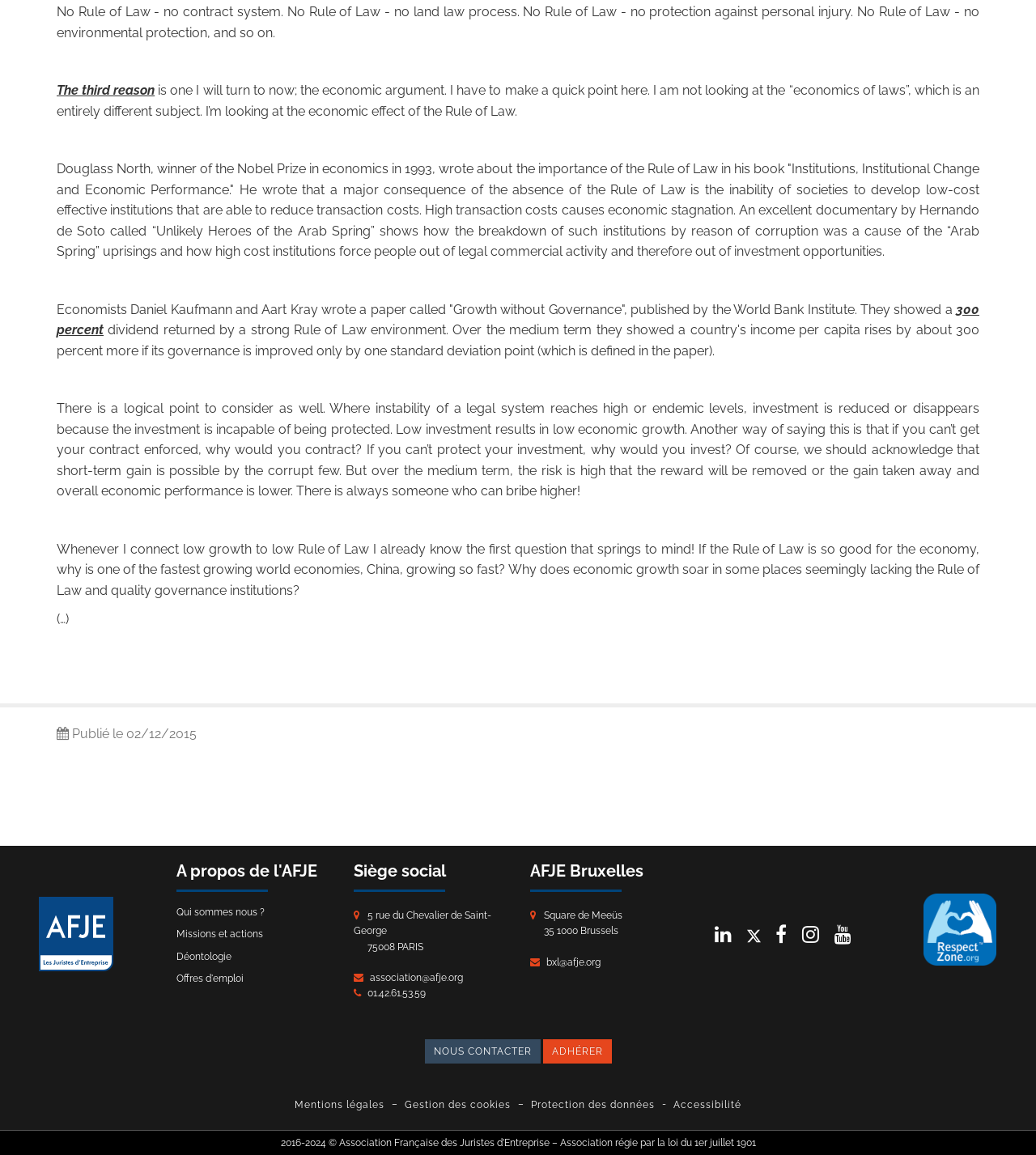Find the bounding box coordinates of the area that needs to be clicked in order to achieve the following instruction: "Click on 'Offres d'emploi'". The coordinates should be specified as four float numbers between 0 and 1, i.e., [left, top, right, bottom].

[0.171, 0.842, 0.235, 0.852]